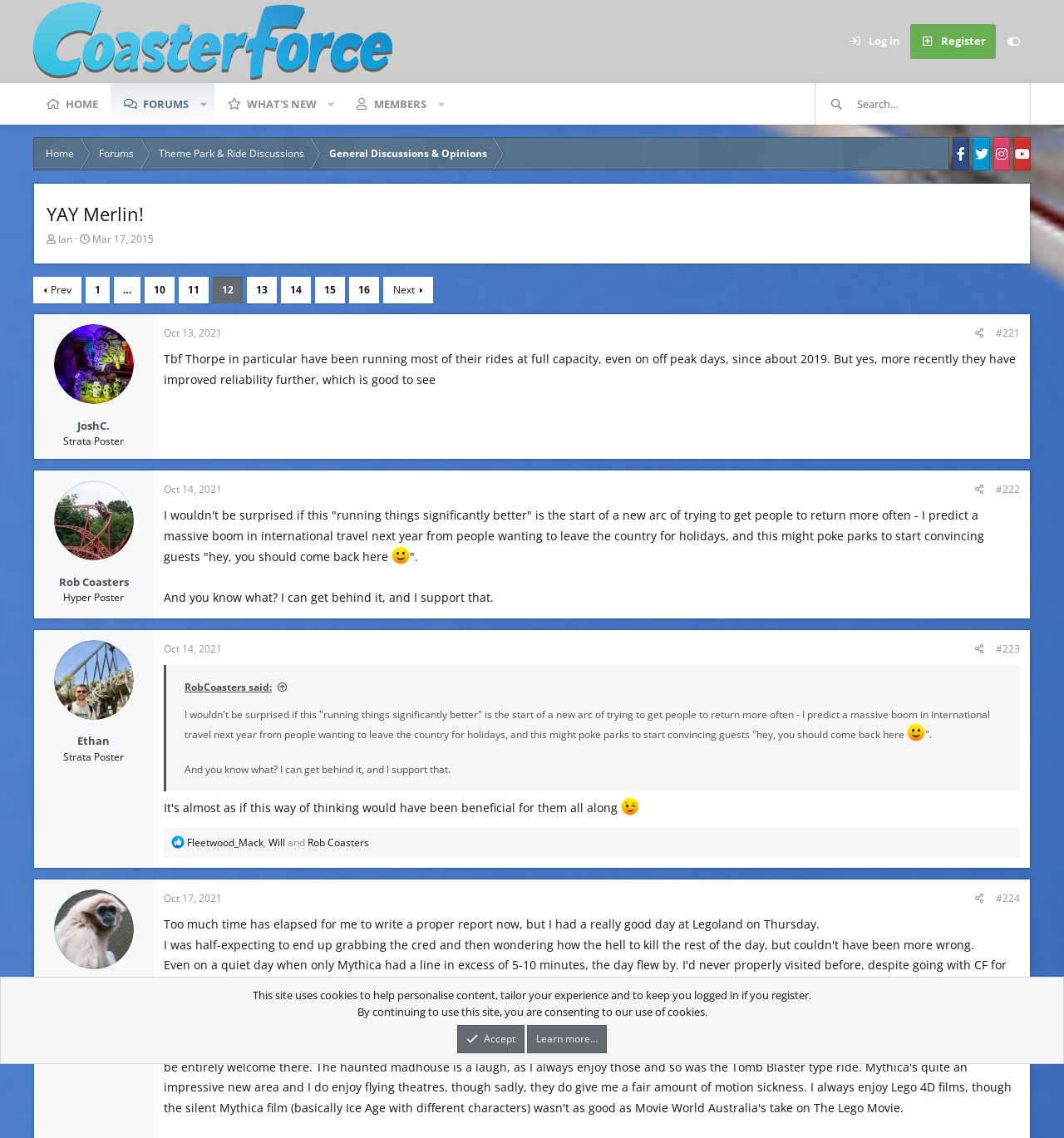Indicate the bounding box coordinates of the clickable region to achieve the following instruction: "Go to forums."

[0.104, 0.073, 0.189, 0.11]